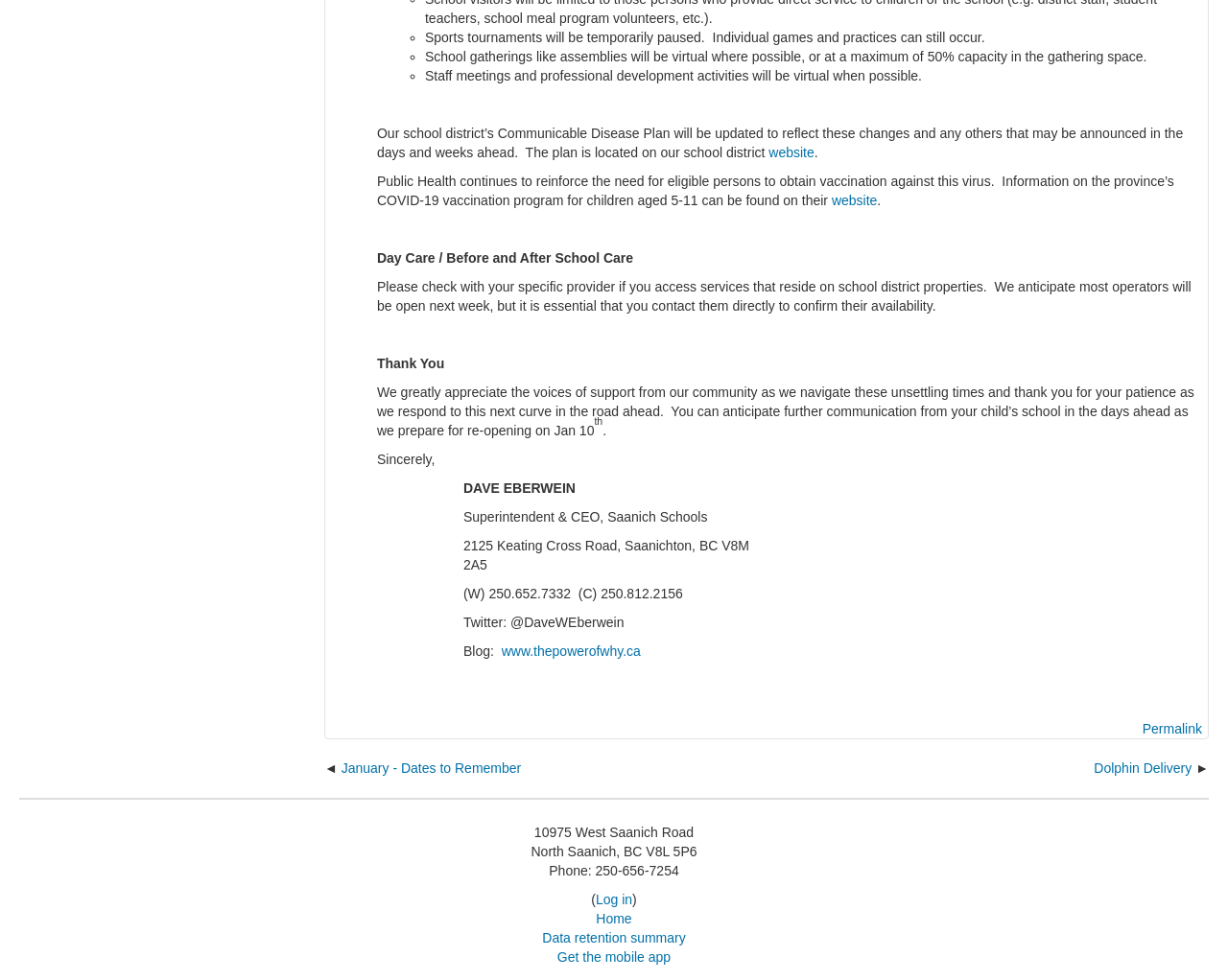What is the website of the Superintendent & CEO?
Please respond to the question with as much detail as possible.

The webpage provides a link to the website of the Superintendent & CEO, DAVE EBERWEIN, which is www.thepowerofwhy.ca. This link is located at the bottom of the webpage, along with the contact information of the Superintendent & CEO.